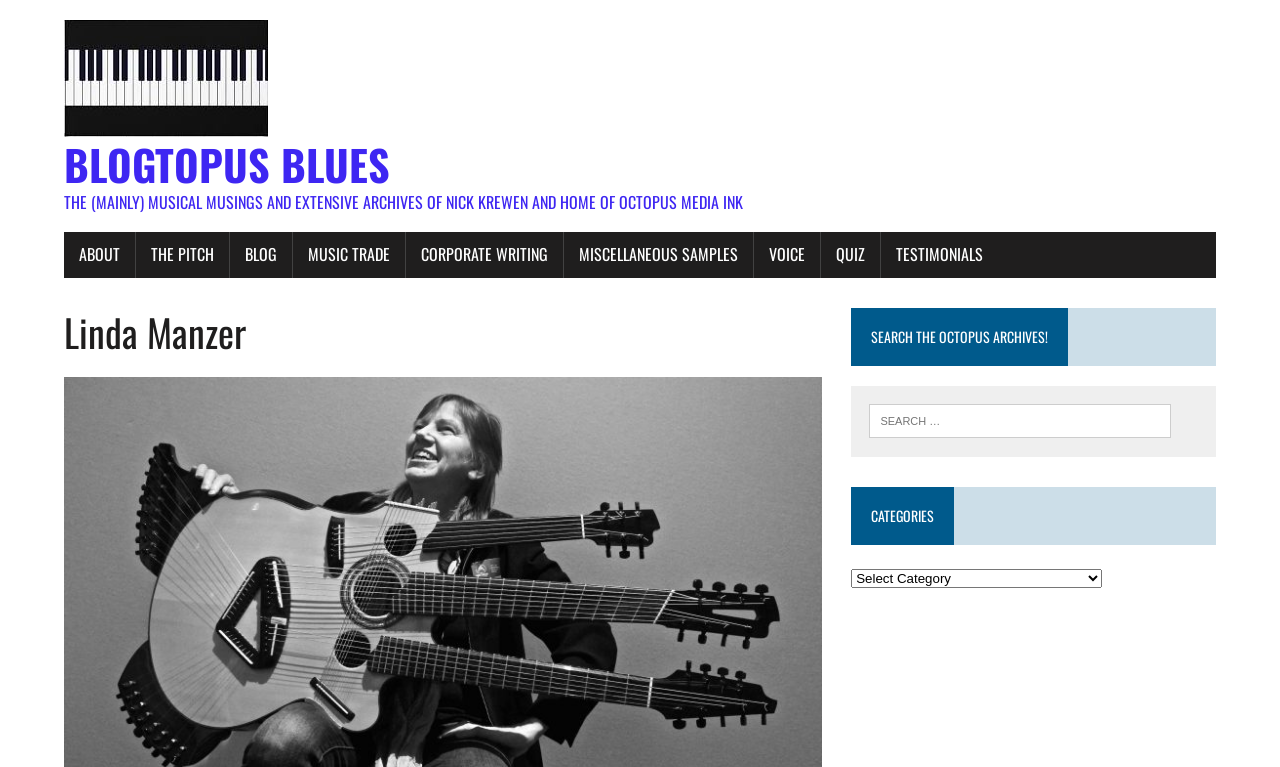Indicate the bounding box coordinates of the element that must be clicked to execute the instruction: "go to the ABOUT page". The coordinates should be given as four float numbers between 0 and 1, i.e., [left, top, right, bottom].

[0.05, 0.303, 0.105, 0.362]